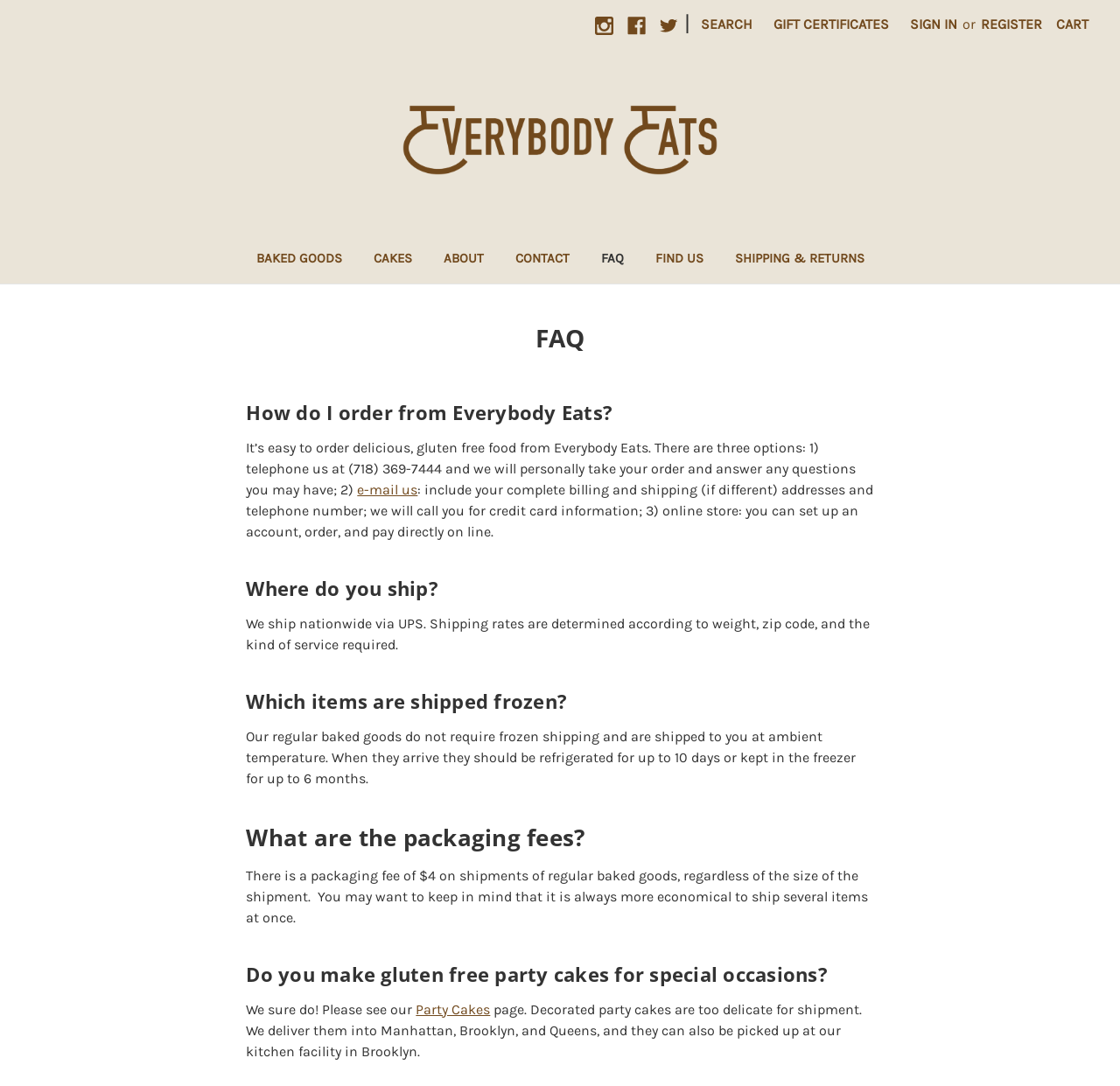Using the given description, provide the bounding box coordinates formatted as (top-left x, top-left y, bottom-right x, bottom-right y), with all values being floating point numbers between 0 and 1. Description: Contact

[0.446, 0.219, 0.522, 0.261]